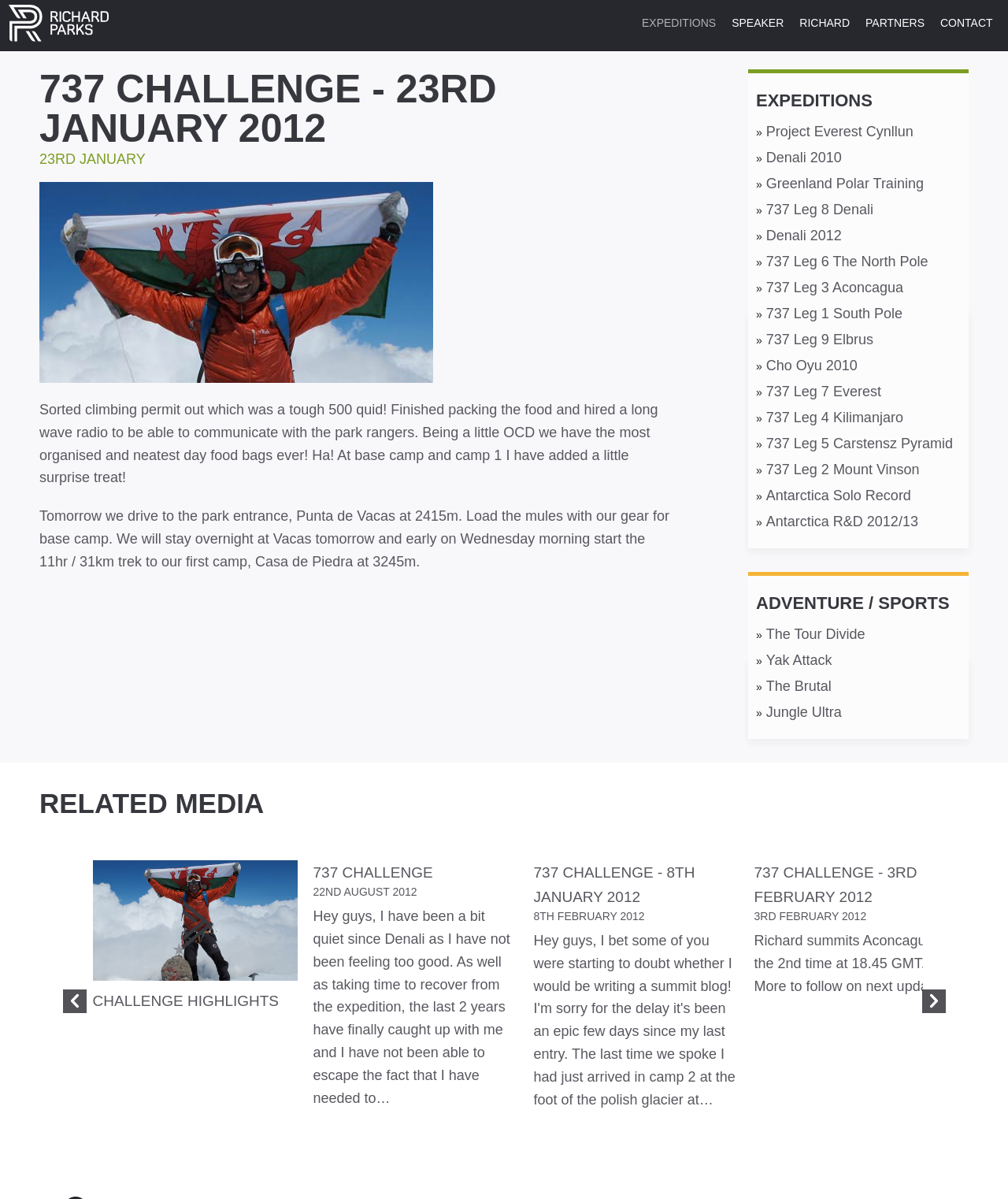What is Richard Parks doing?
Based on the image, give a concise answer in the form of a single word or short phrase.

Climbing